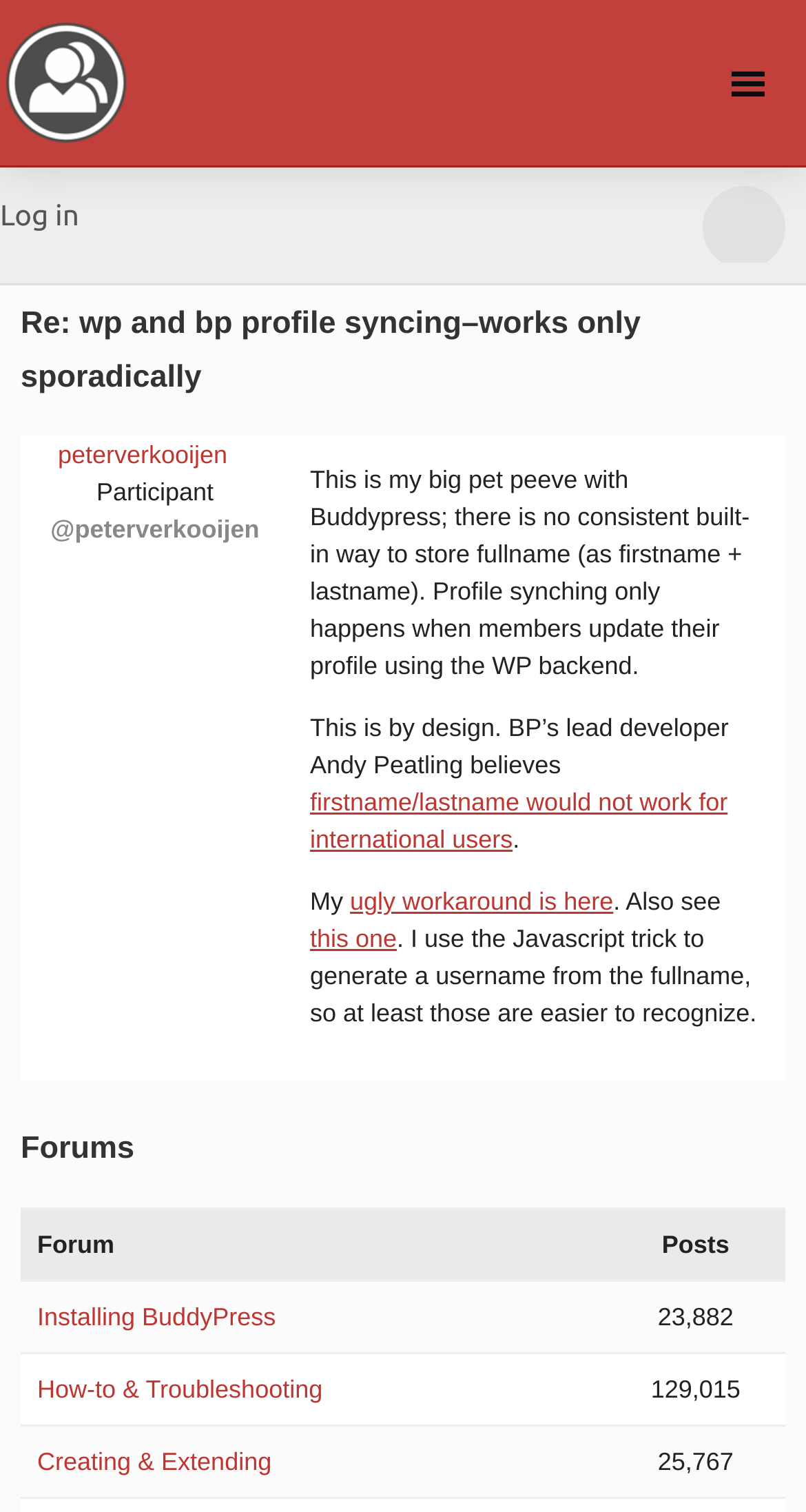Based on the image, provide a detailed response to the question:
What is the username of the participant?

I found the username by looking at the text 'Participant' and the corresponding username '@peterverkooijen' next to it.